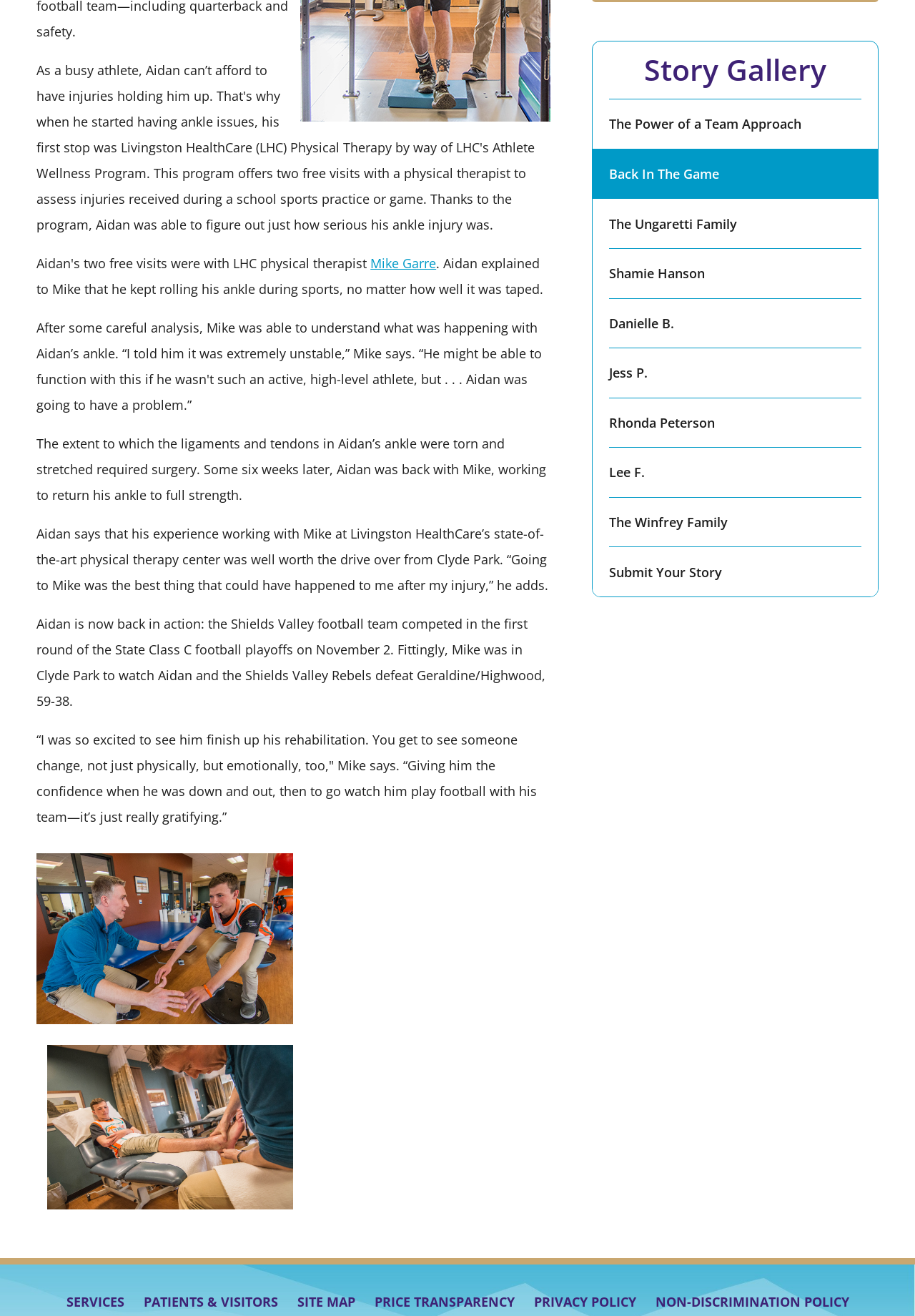Determine the bounding box for the UI element as described: "The Ungaretti Family". The coordinates should be represented as four float numbers between 0 and 1, formatted as [left, top, right, bottom].

[0.666, 0.151, 0.942, 0.189]